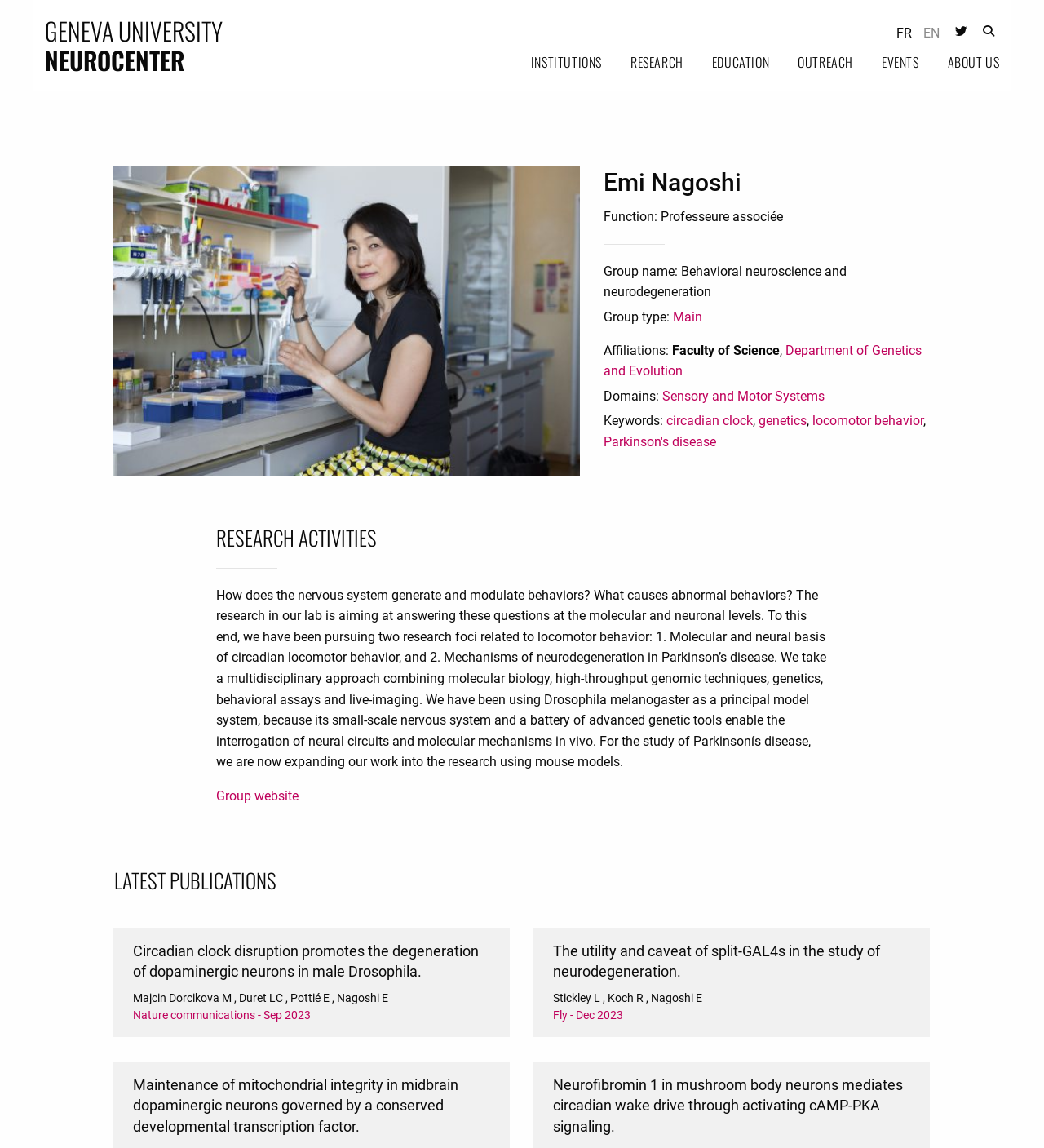Write a detailed summary of the webpage, including text, images, and layout.

The webpage is about Emi Nagoshi, a professor associated with the Geneva University Neurocenter. At the top, there is a header section with a link to the Geneva University Neurocenter and language options (FR and EN) on the right side. Below the header, there is a menu bar with several menu items, including Institutions, Research, Education, Outreach, Events, and About Us.

On the left side of the page, there is a profile section with an image of Emi Nagoshi, her name, and her function as a professor. Below her name, there is information about her group, including the group name, type, and affiliations. There are also links to her main group page and the Department of Genetics and Evolution.

The main content of the page is divided into three sections: Research Activities, Latest Publications, and a brief description of Emi Nagoshi's research. The Research Activities section describes her research focus on understanding how the nervous system generates and modulates behaviors, and what causes abnormal behaviors. The section also outlines her research approach, which combines molecular biology, genetics, and behavioral assays.

The Latest Publications section lists three recent publications, each with a link to the article. The publications are related to Emi Nagoshi's research on circadian clock disruption, neurodegeneration, and the study of neurodegeneration using split-GAL4s.

Overall, the webpage provides an overview of Emi Nagoshi's research and academic background, as well as her recent publications.